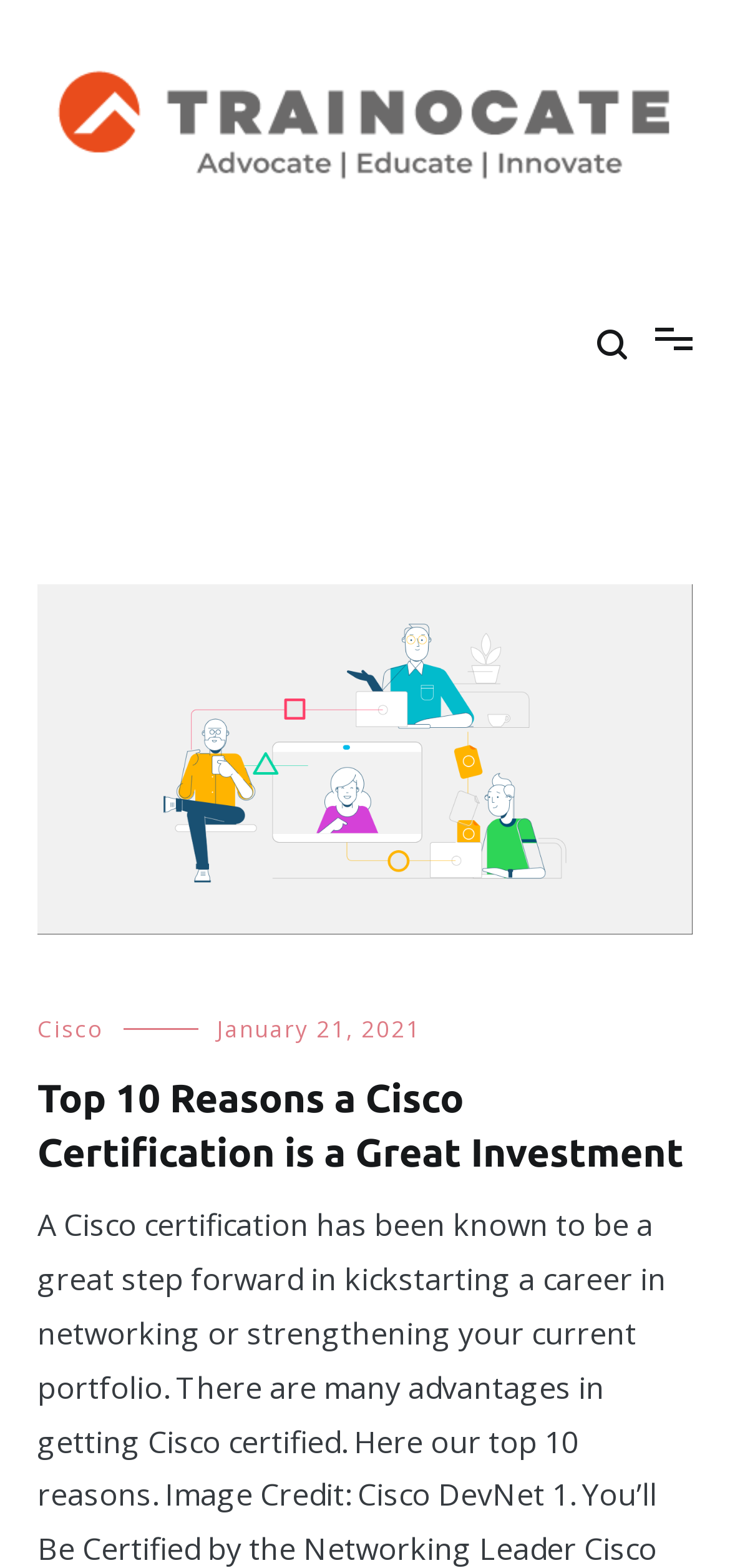Give a detailed account of the webpage.

The webpage is a blog page, specifically page 10 of 12, focused on articles about training and certifications. At the top left, there is a link and an image, both labeled "Trainocate Blog", which likely serve as a logo or navigation element. Below this, there is a heading with the same label, "Trainocate Blog". 

To the right of the heading, there is a static text element displaying the title "Articles on Training & Certifications". Below this title, there are several links and elements related to a specific article. The article's title, "Top 10 Reasons a Cisco Certification is a Great Investment", appears as a link and a heading. There is also a hidden link with the same title. 

Further down, there are links to related topics, such as "Cisco", and a timestamp, "January 21, 2021", which is also represented as a time element. The article's title is repeated as a link again, likely serving as a navigation element to the full article. Overall, the webpage appears to be a list of articles or blog posts related to training and certifications, with each article having its title, links, and metadata displayed.